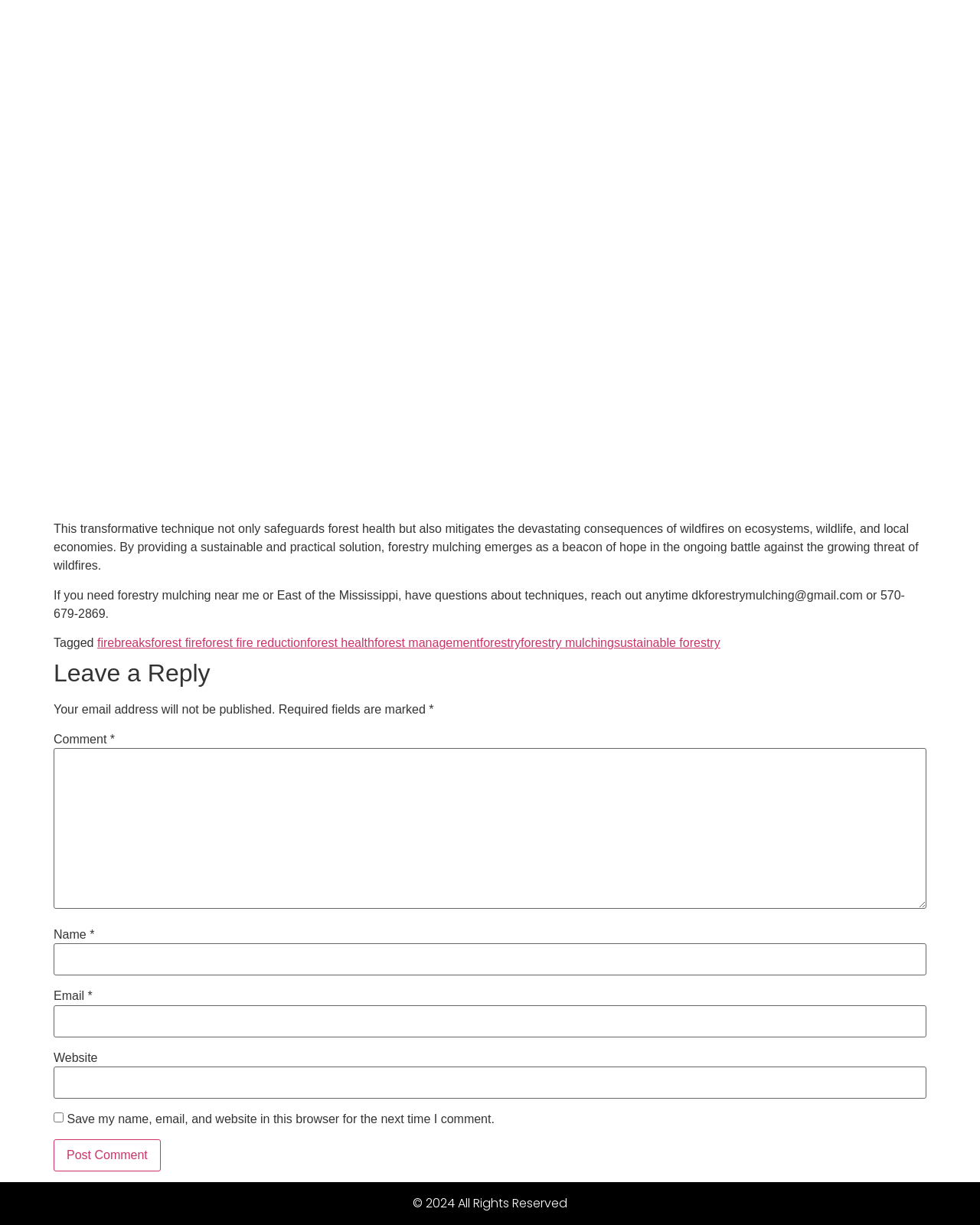Identify the bounding box for the UI element described as: "parent_node: Name * name="author"". Ensure the coordinates are four float numbers between 0 and 1, formatted as [left, top, right, bottom].

[0.055, 0.77, 0.945, 0.796]